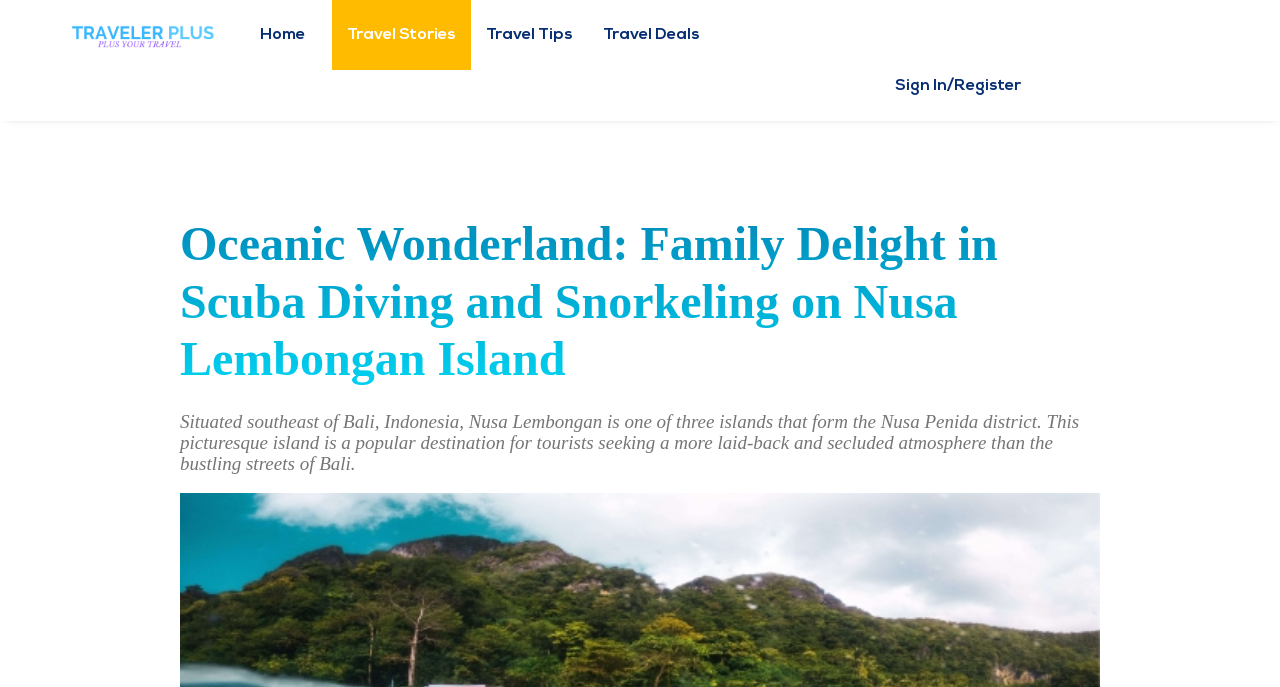What can users do on the top-right corner of the webpage?
Refer to the image and provide a detailed answer to the question.

I found this information by looking at the link located at the top-right corner of the webpage, which says 'Sign In/Register'.